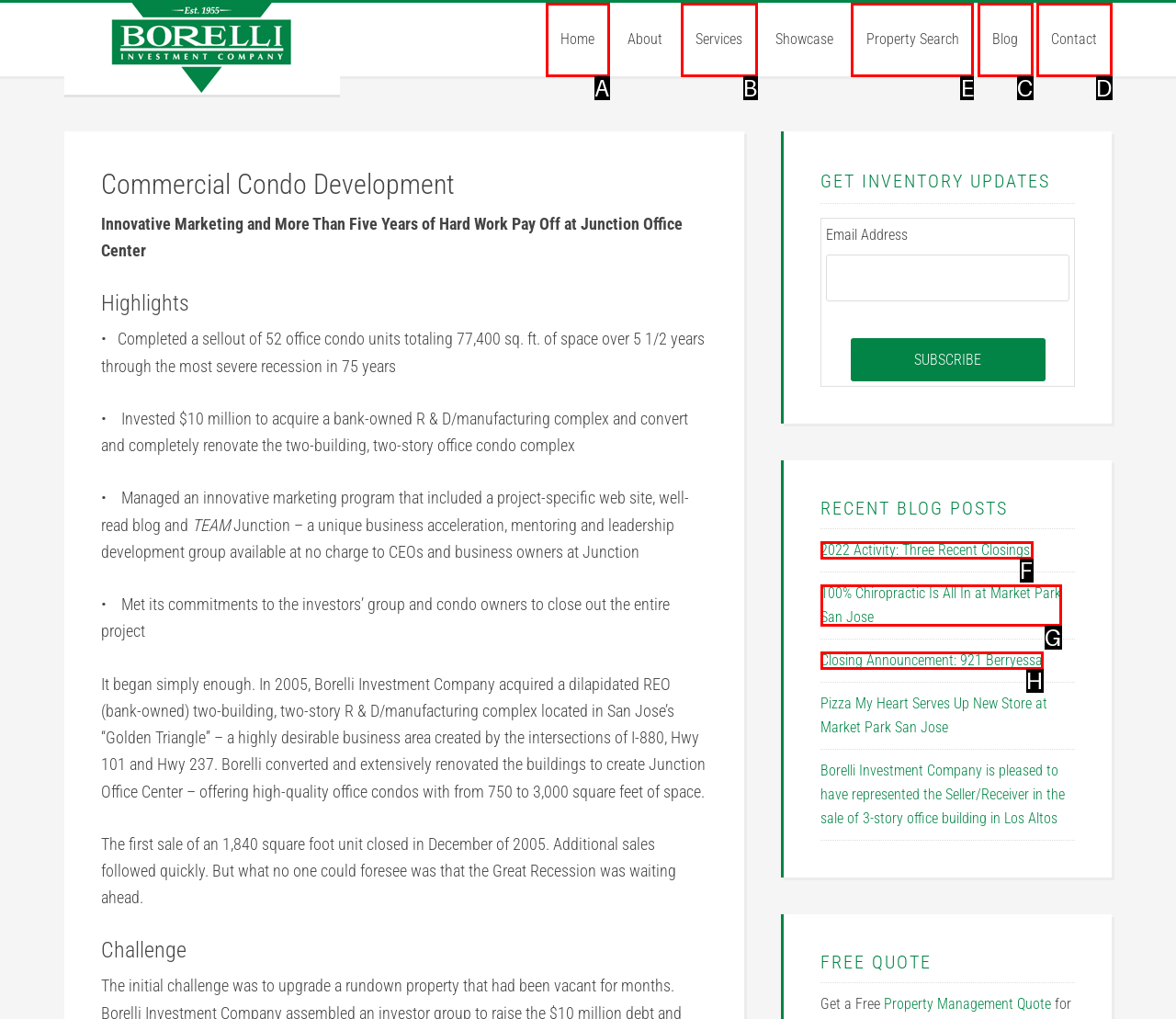From the given options, tell me which letter should be clicked to complete this task: Search for properties
Answer with the letter only.

E